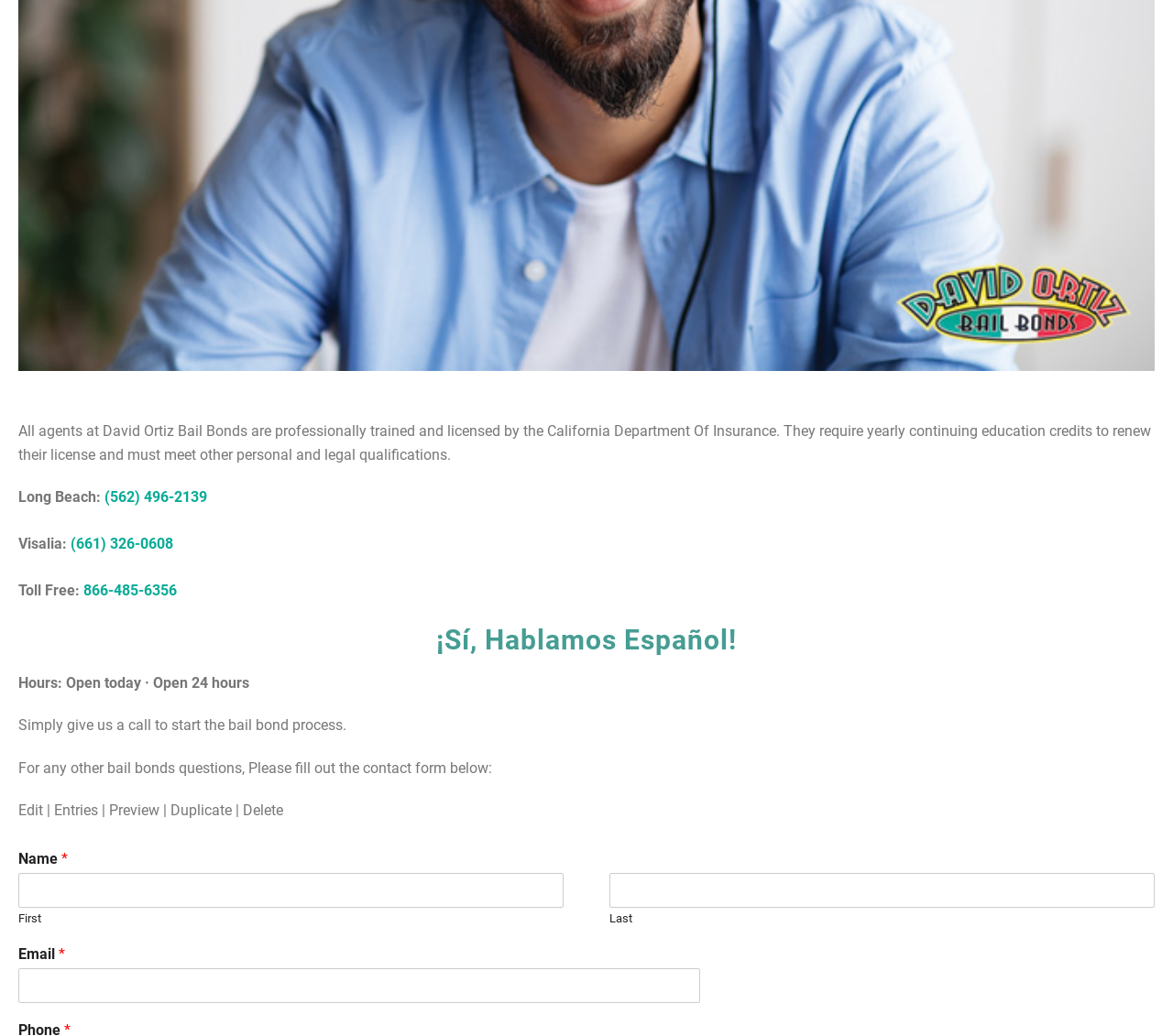Please determine the bounding box of the UI element that matches this description: 866-485-6356. The coordinates should be given as (top-left x, top-left y, bottom-right x, bottom-right y), with all values between 0 and 1.

[0.071, 0.562, 0.151, 0.579]